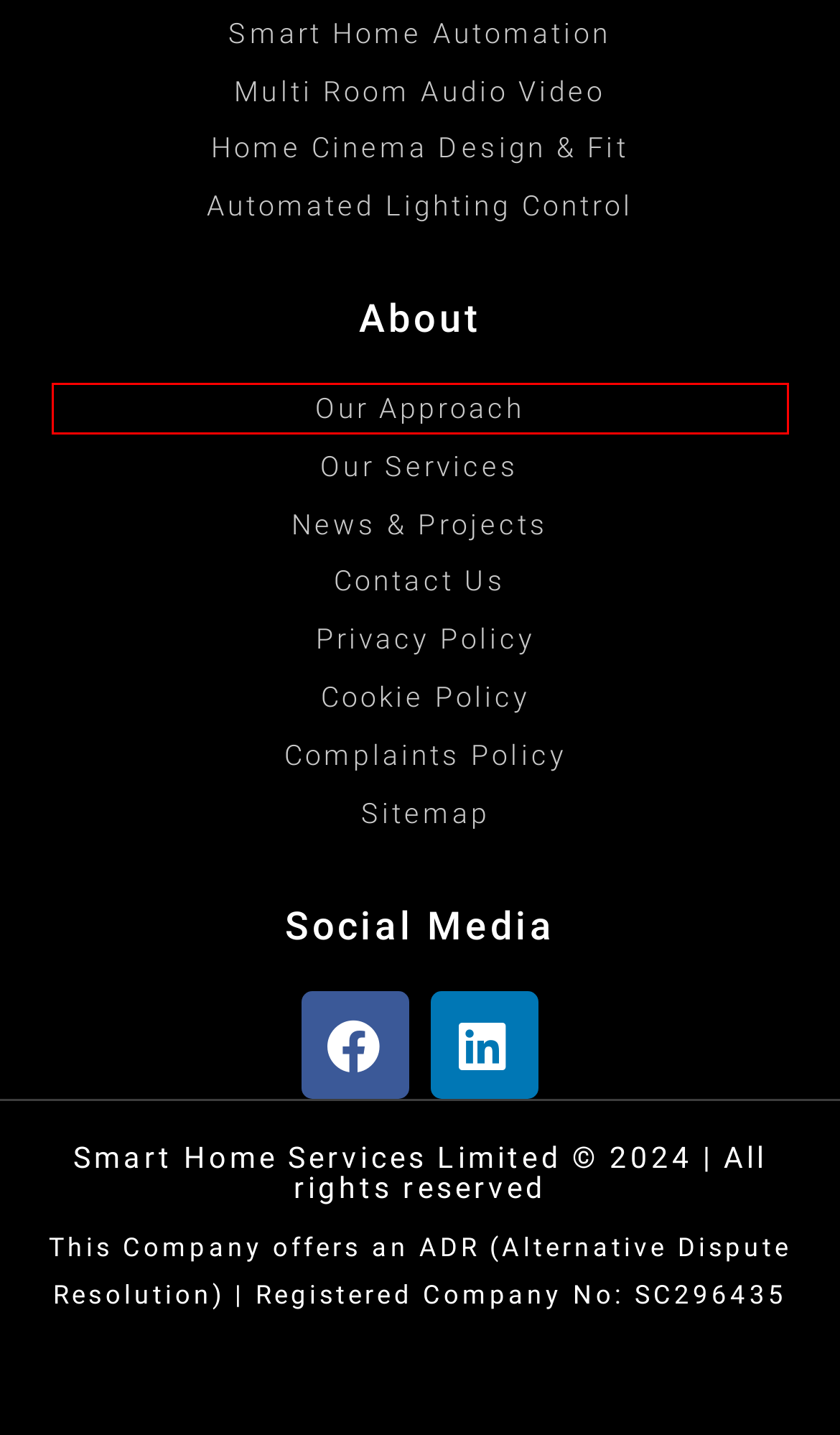Analyze the webpage screenshot with a red bounding box highlighting a UI element. Select the description that best matches the new webpage after clicking the highlighted element. Here are the options:
A. Smart Home Automation Installation Experts | Smart Home Services Limited
B. Complaints Policy - Smart Home Services Limited
C. News & Projects - Smart Home Services Limited
D. 7 Key Benefits of CCTV for the Home - Techcube
E. Automated Lighting Control System - Smart Home Services Limited
F. Sitemap - Smart Home Services Limited
G. Home Automation | Smart Home Automation Installation Company
H. Multi Room Audio Video - Smart Home Services Limited

A